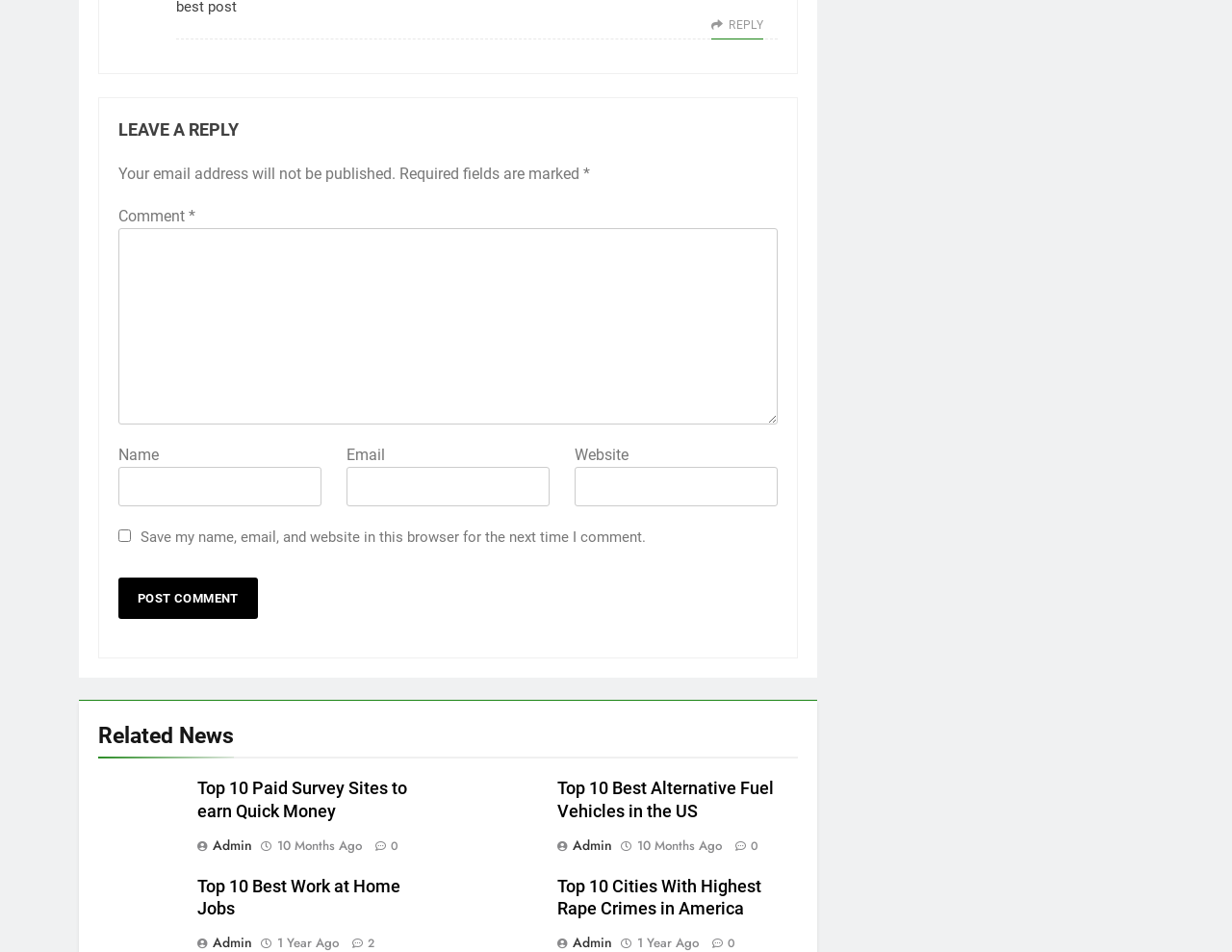Find the bounding box coordinates for the element that must be clicked to complete the instruction: "Learn more about us". The coordinates should be four float numbers between 0 and 1, indicated as [left, top, right, bottom].

None